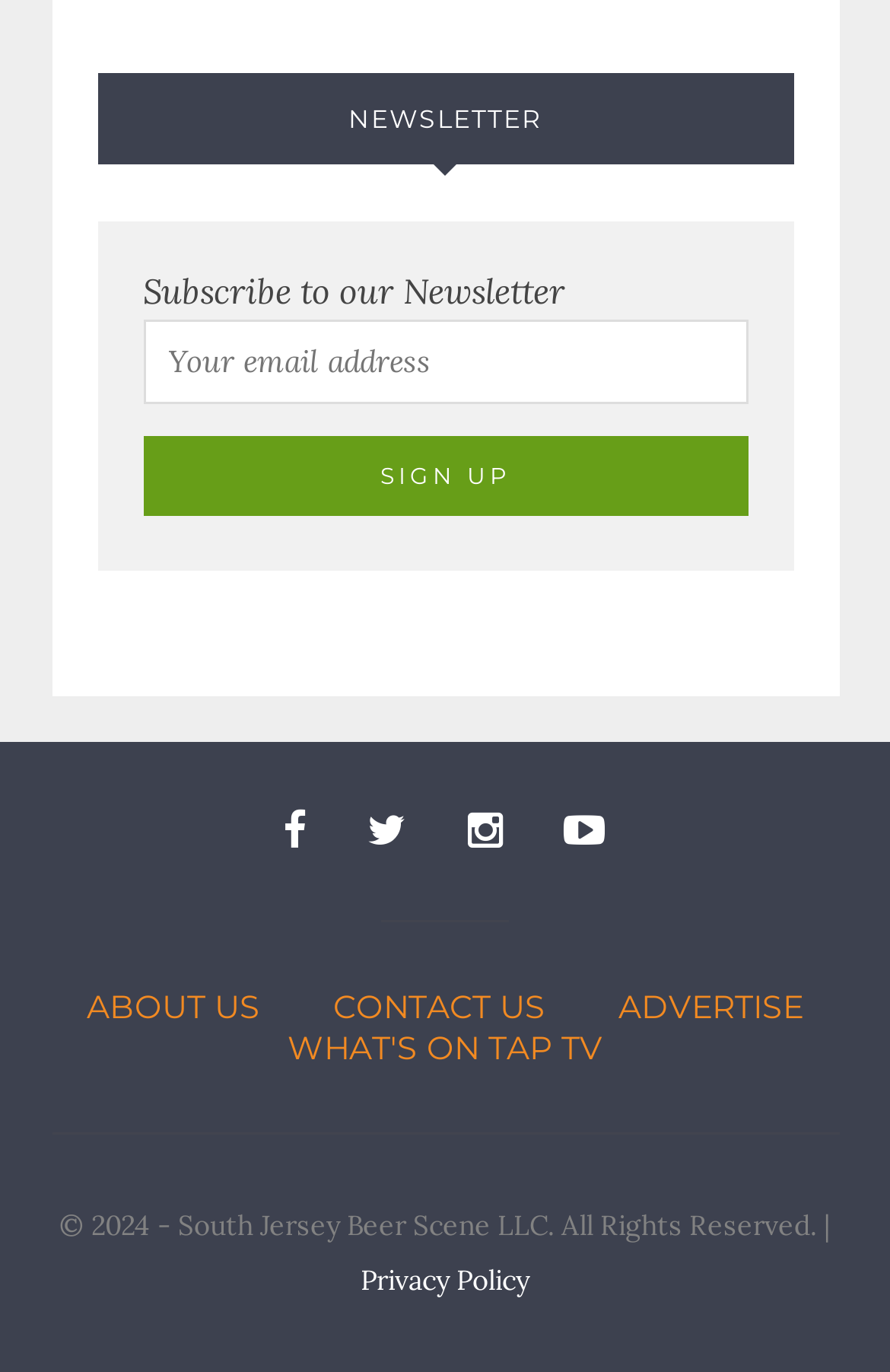Please determine the bounding box coordinates of the element to click on in order to accomplish the following task: "Subscribe to the newsletter". Ensure the coordinates are four float numbers ranging from 0 to 1, i.e., [left, top, right, bottom].

[0.16, 0.233, 0.84, 0.295]